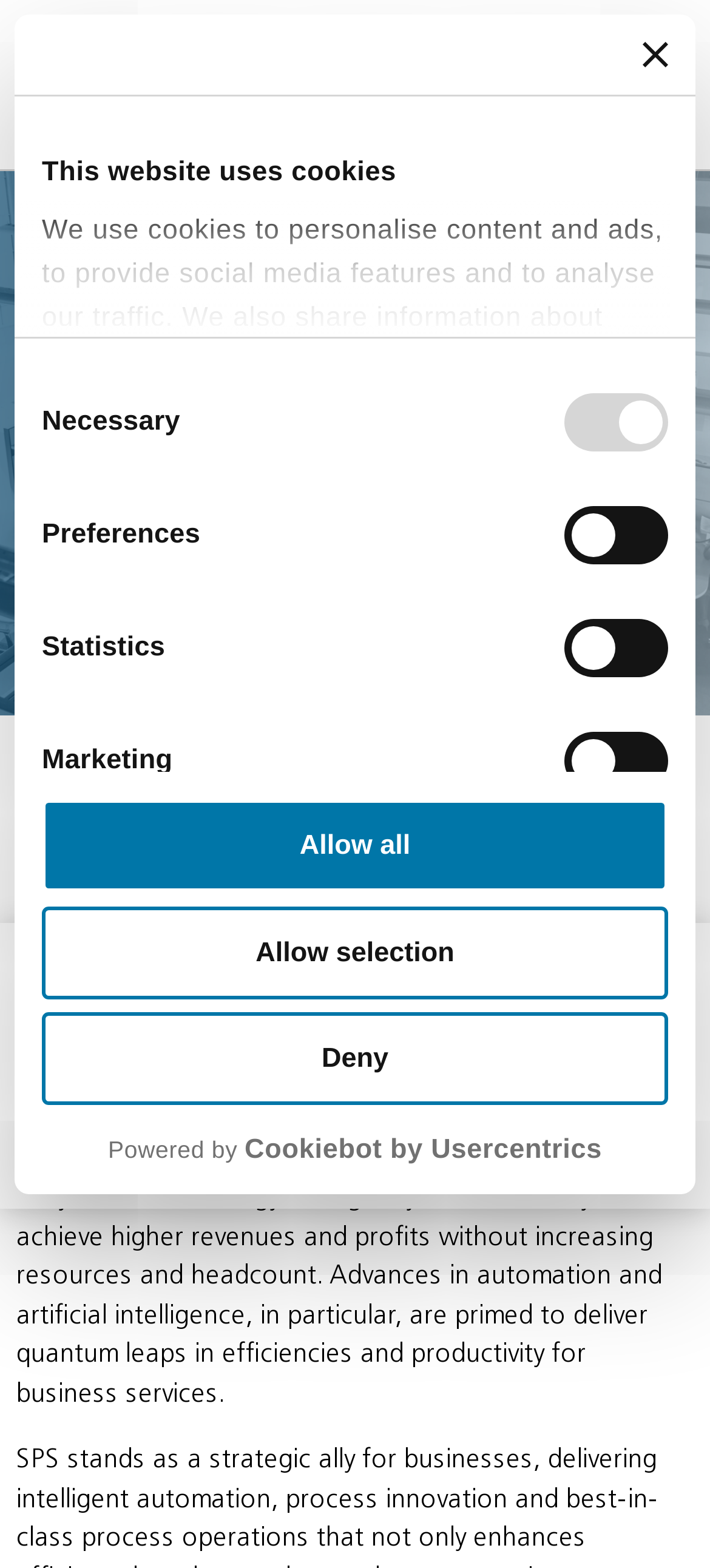What is the company name associated with the logo?
Please respond to the question with a detailed and thorough explanation.

The logo in the top-left corner of the webpage is associated with the company name 'SPS', which is also mentioned in the link 'Logo SPS'.